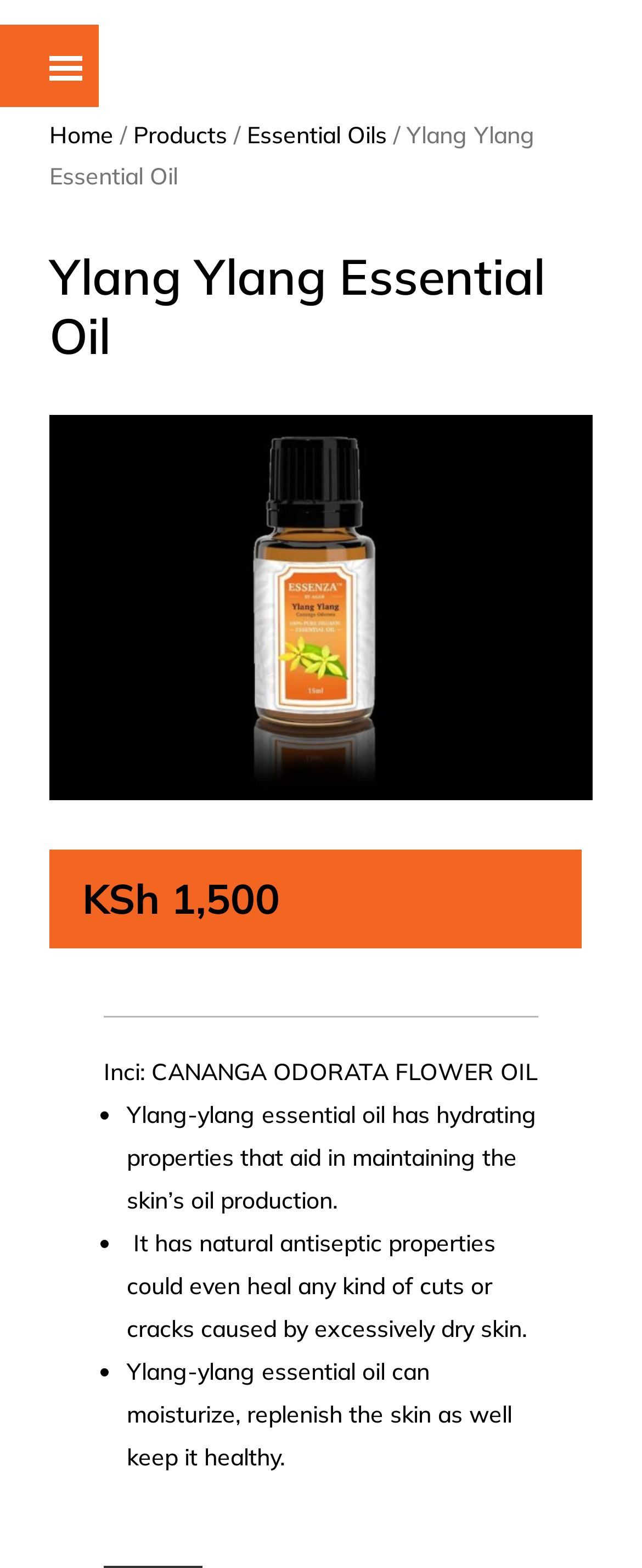Determine the primary headline of the webpage.

Ylang Ylang Essential Oil